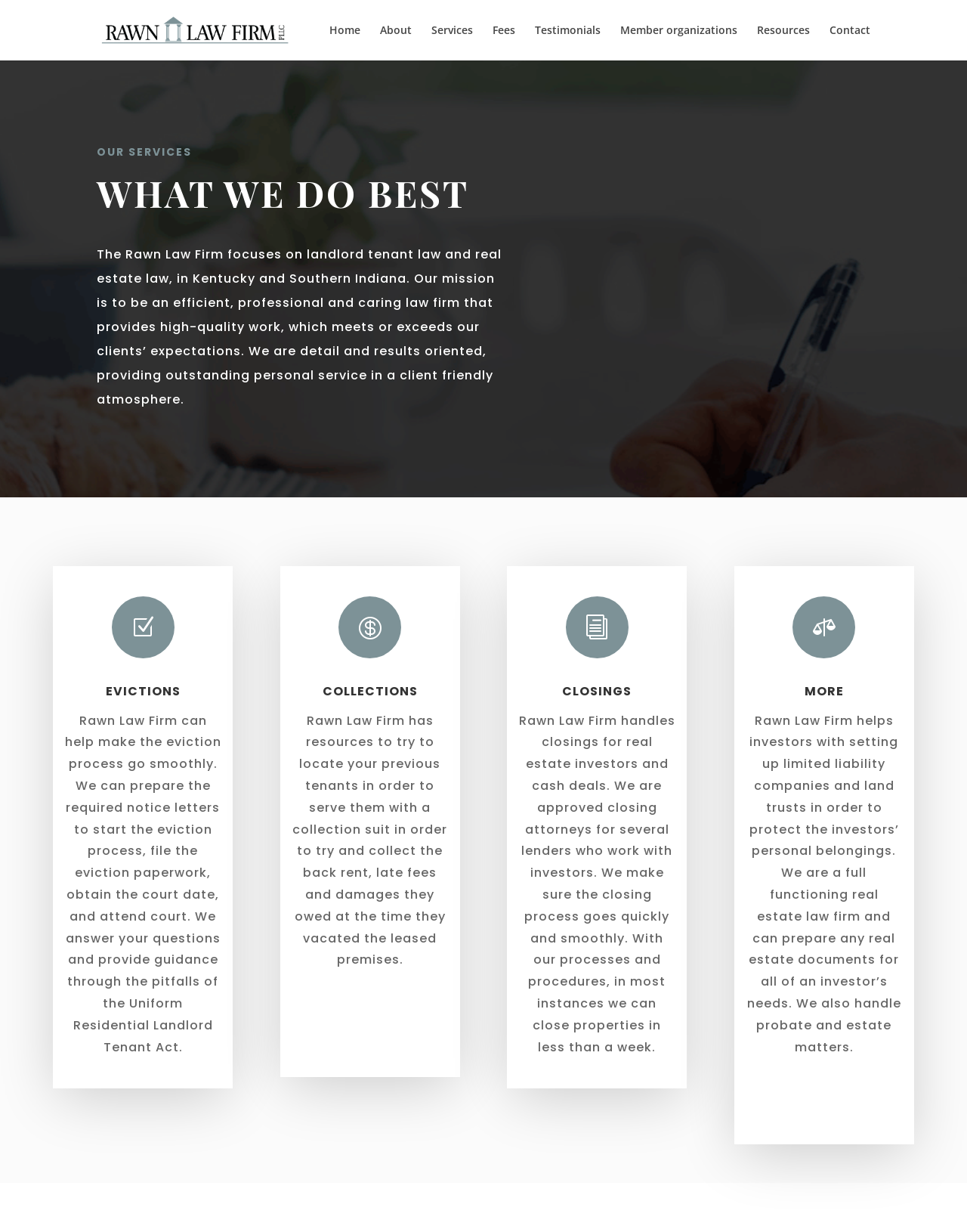What services does the law firm provide?
Provide a detailed answer to the question using information from the image.

I found the answer by looking at the main content section of the webpage, where the services are listed. The headings 'EVICTIONS', 'COLLECTIONS', and 'CLOSINGS' indicate the services provided by the law firm.